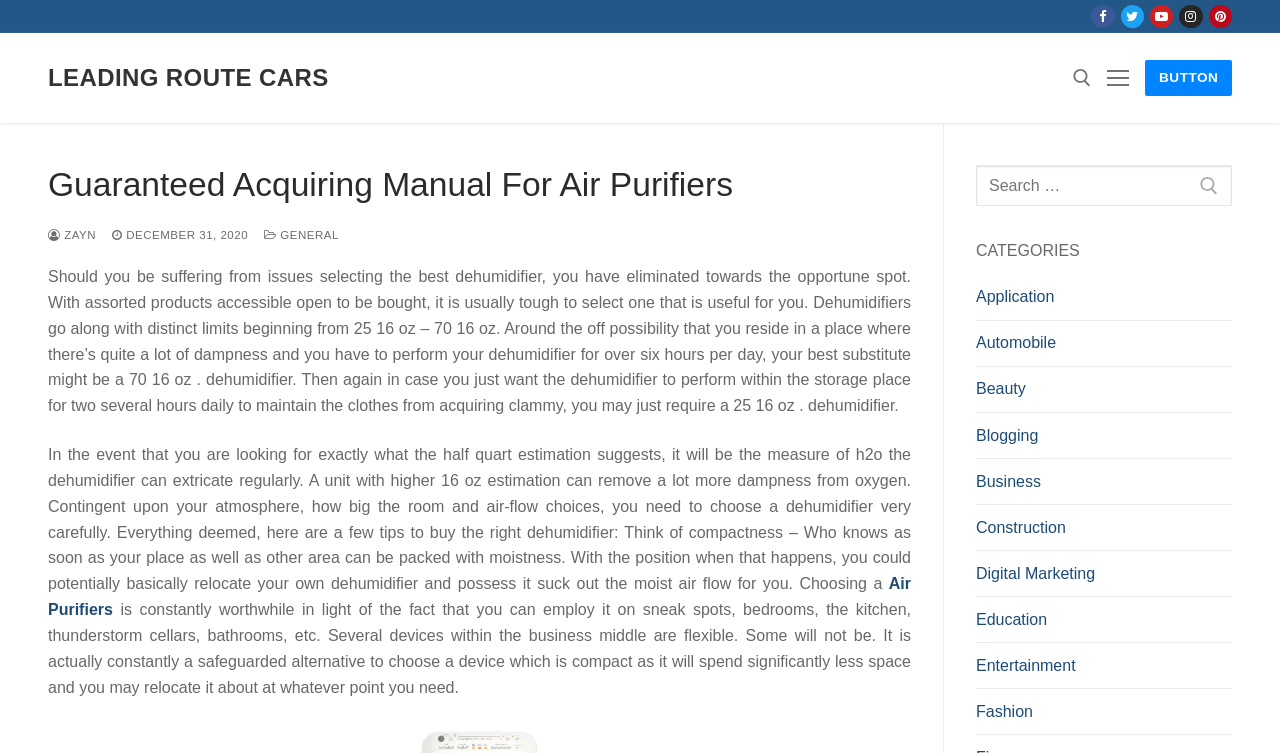Determine the bounding box coordinates of the clickable element to complete this instruction: "Explore Air Purifiers category". Provide the coordinates in the format of four float numbers between 0 and 1, [left, top, right, bottom].

[0.038, 0.764, 0.712, 0.821]